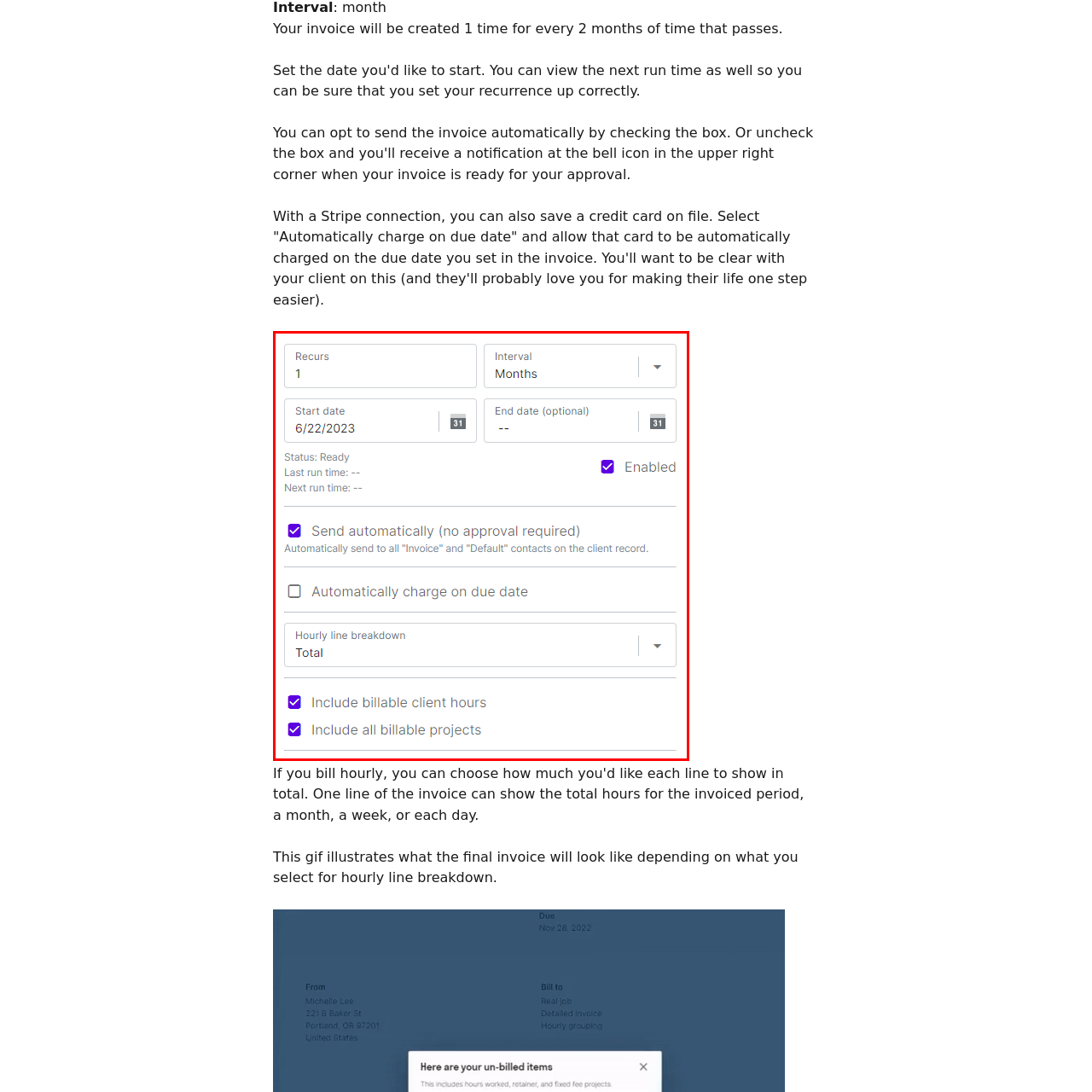Pay attention to the section of the image delineated by the white outline and provide a detailed response to the subsequent question, based on your observations: 
What is the start date of invoicing?

The start date of invoicing is clearly marked as June 22, 2023, which is when the automated invoicing process will begin.